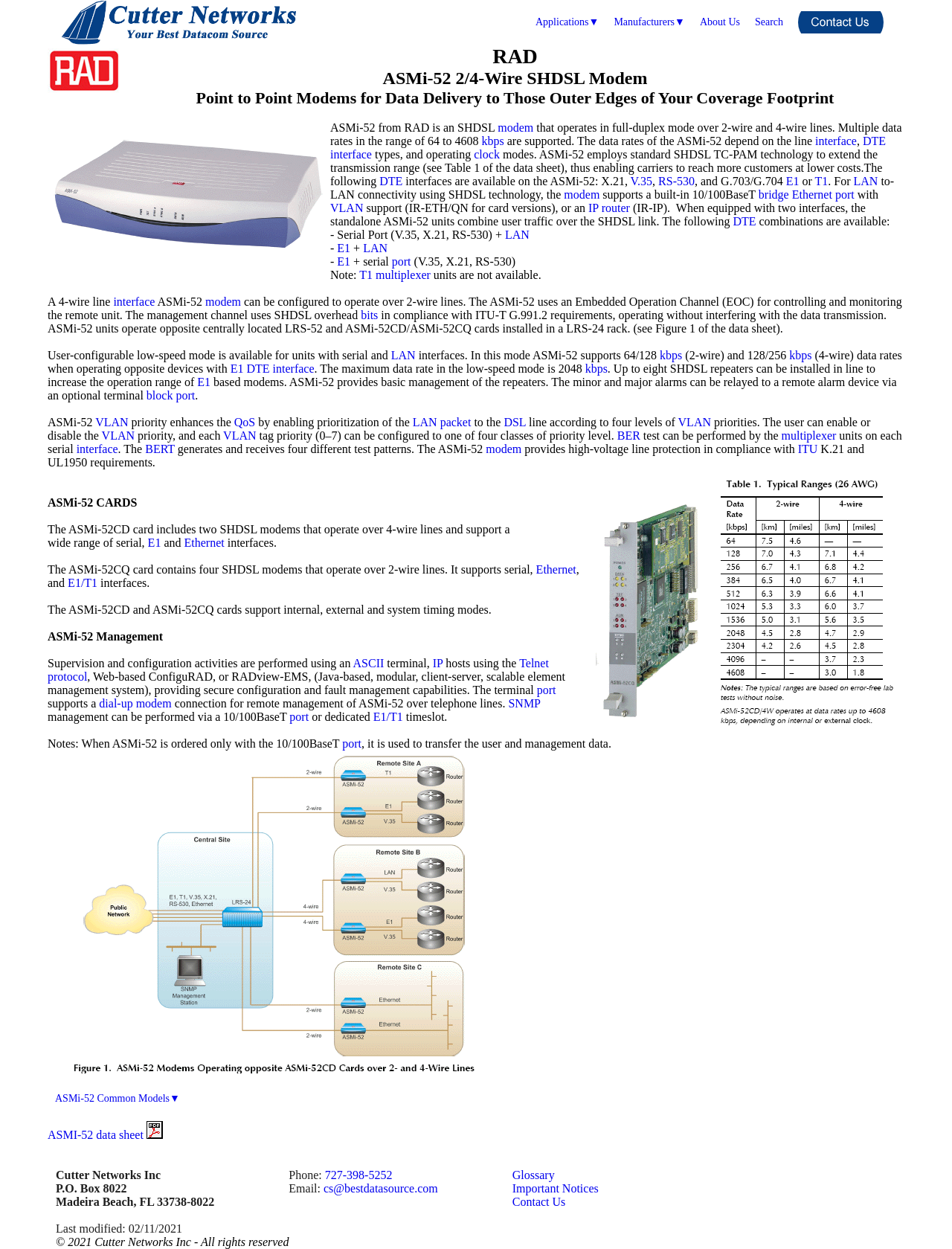Analyze the image and deliver a detailed answer to the question: What is the name of the modem?

The name of the modem is mentioned in the heading 'RAD ASMi-52 2/4-Wire SHDSL Modem' and also in the text 'ASMi-52 from RAD is an SHDSL modem'.